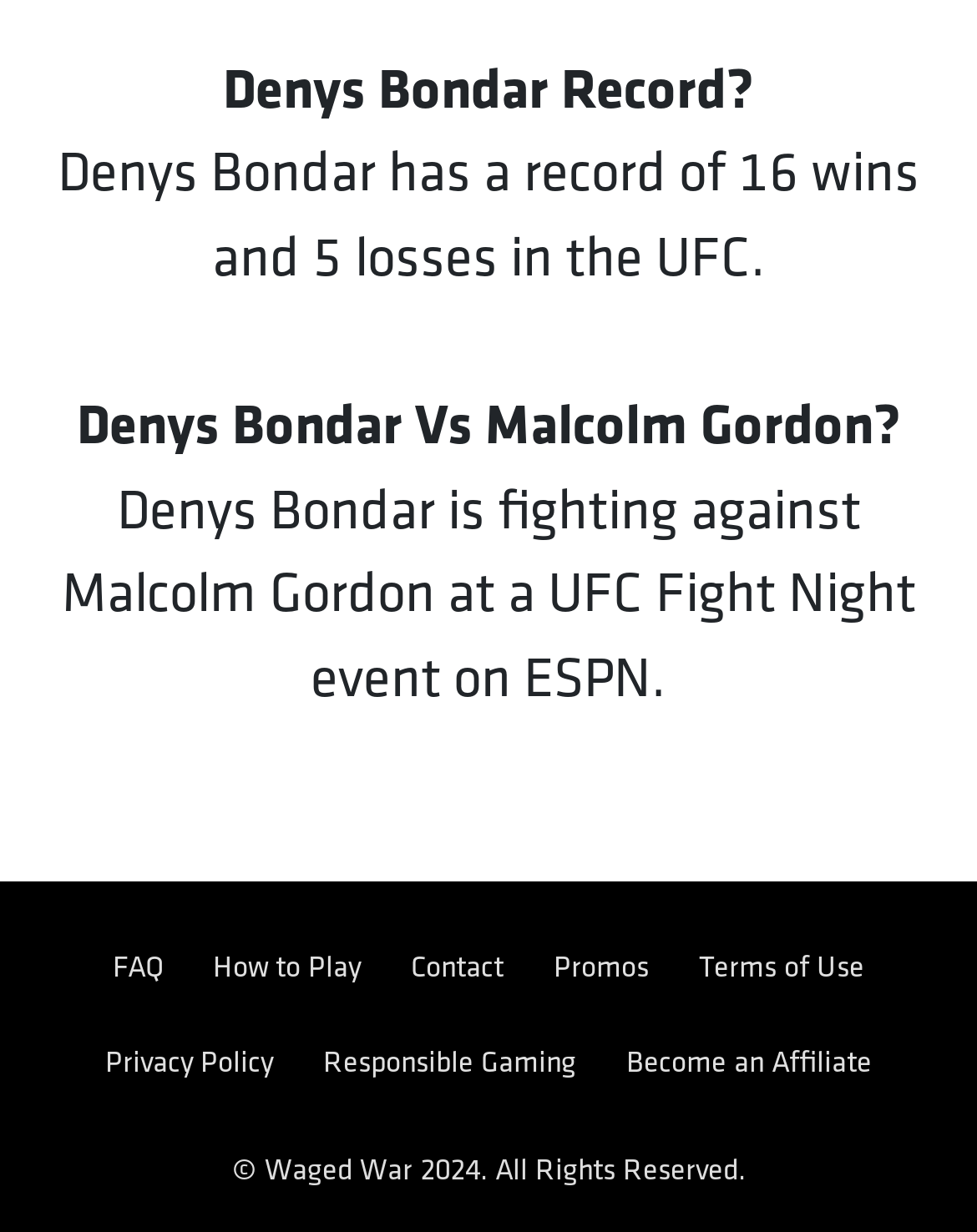Please identify the bounding box coordinates of the clickable element to fulfill the following instruction: "Click Contact". The coordinates should be four float numbers between 0 and 1, i.e., [left, top, right, bottom].

[0.421, 0.774, 0.515, 0.797]